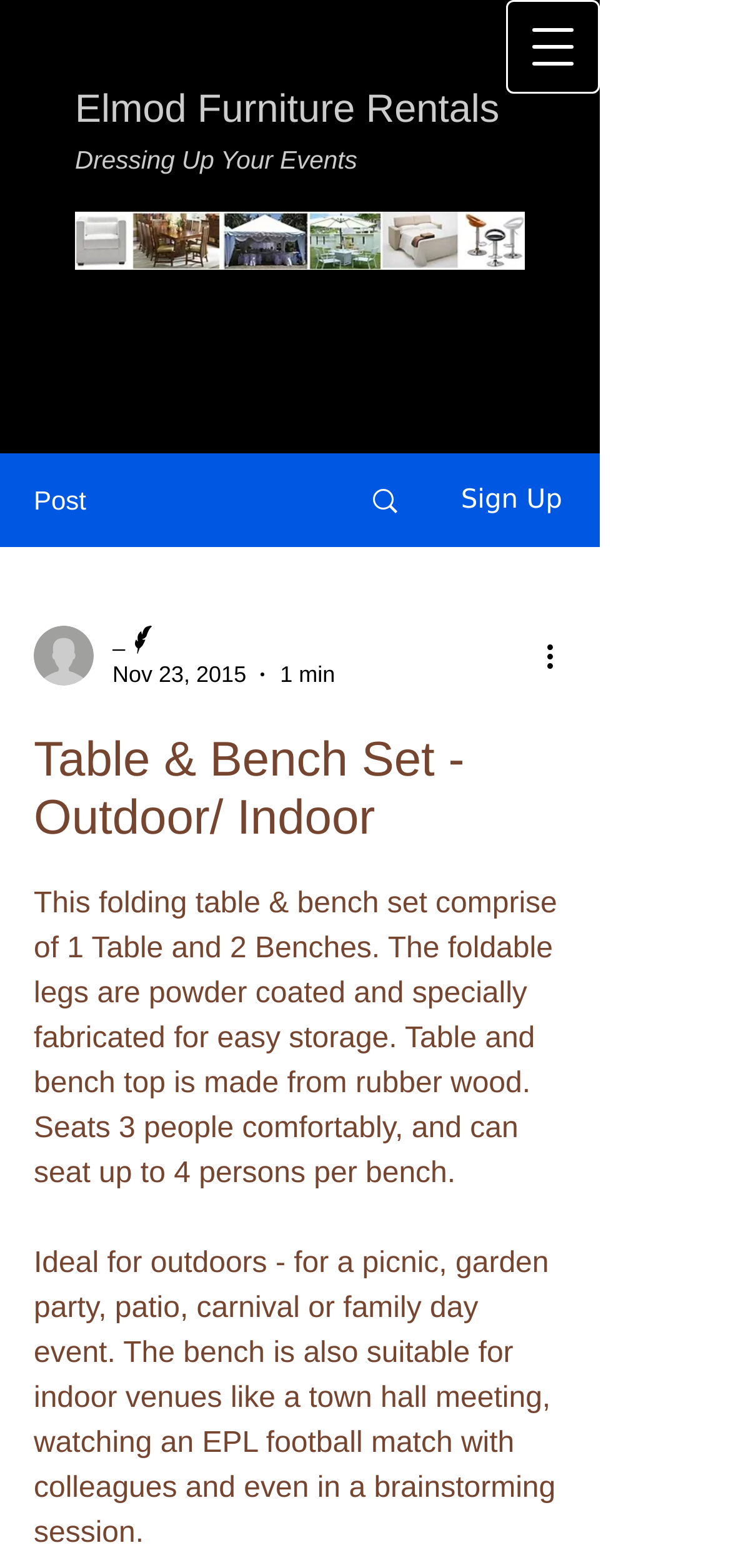Answer the question in a single word or phrase:
What is the purpose of the foldable legs?

Easy storage